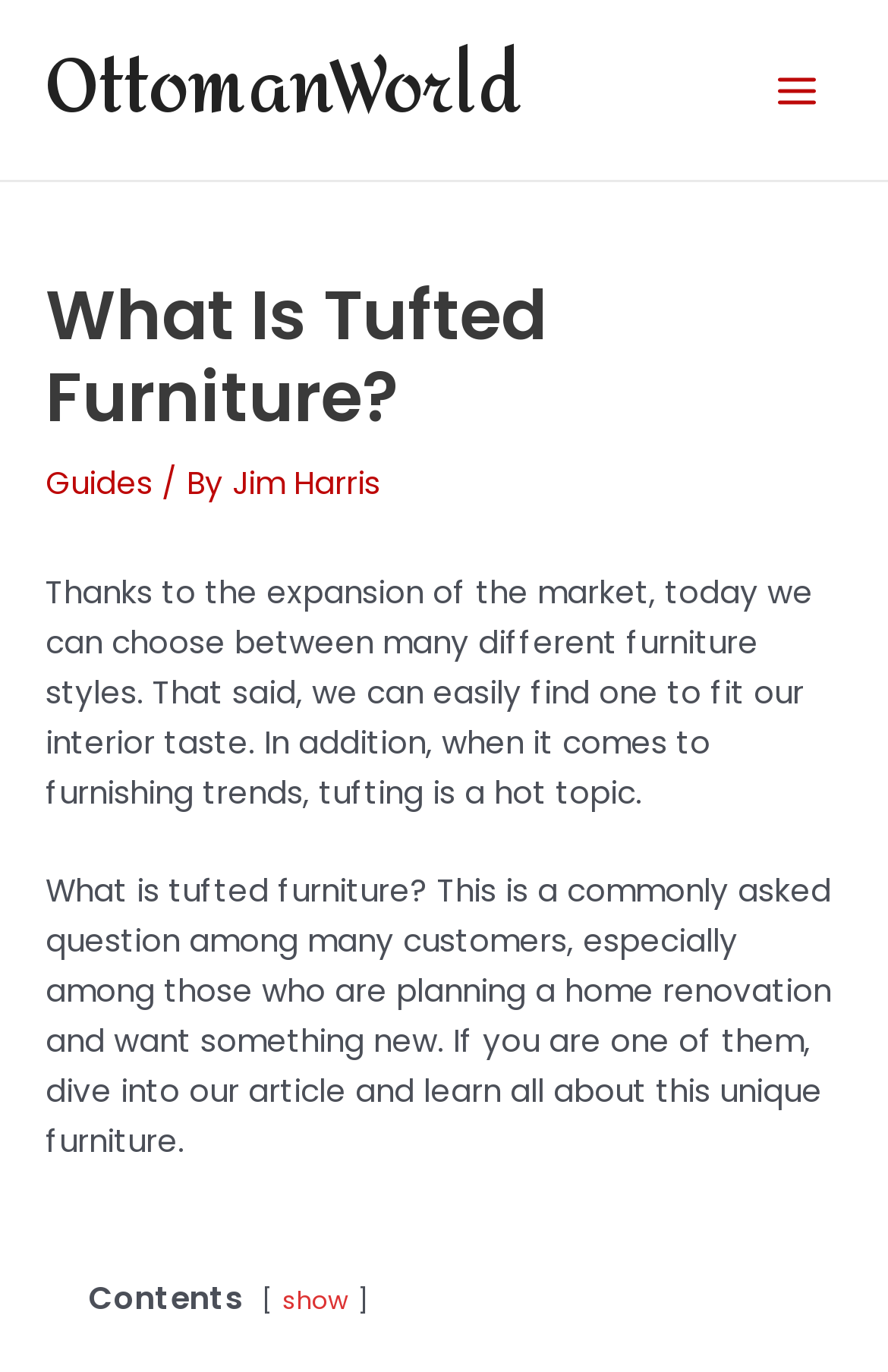What is the purpose of the 'show' link?
Based on the image, please offer an in-depth response to the question.

The 'show' link is located next to the 'Contents' section, which suggests that it is used to show the contents of the article. This link likely expands or collapses the contents section, allowing users to view or hide the contents.